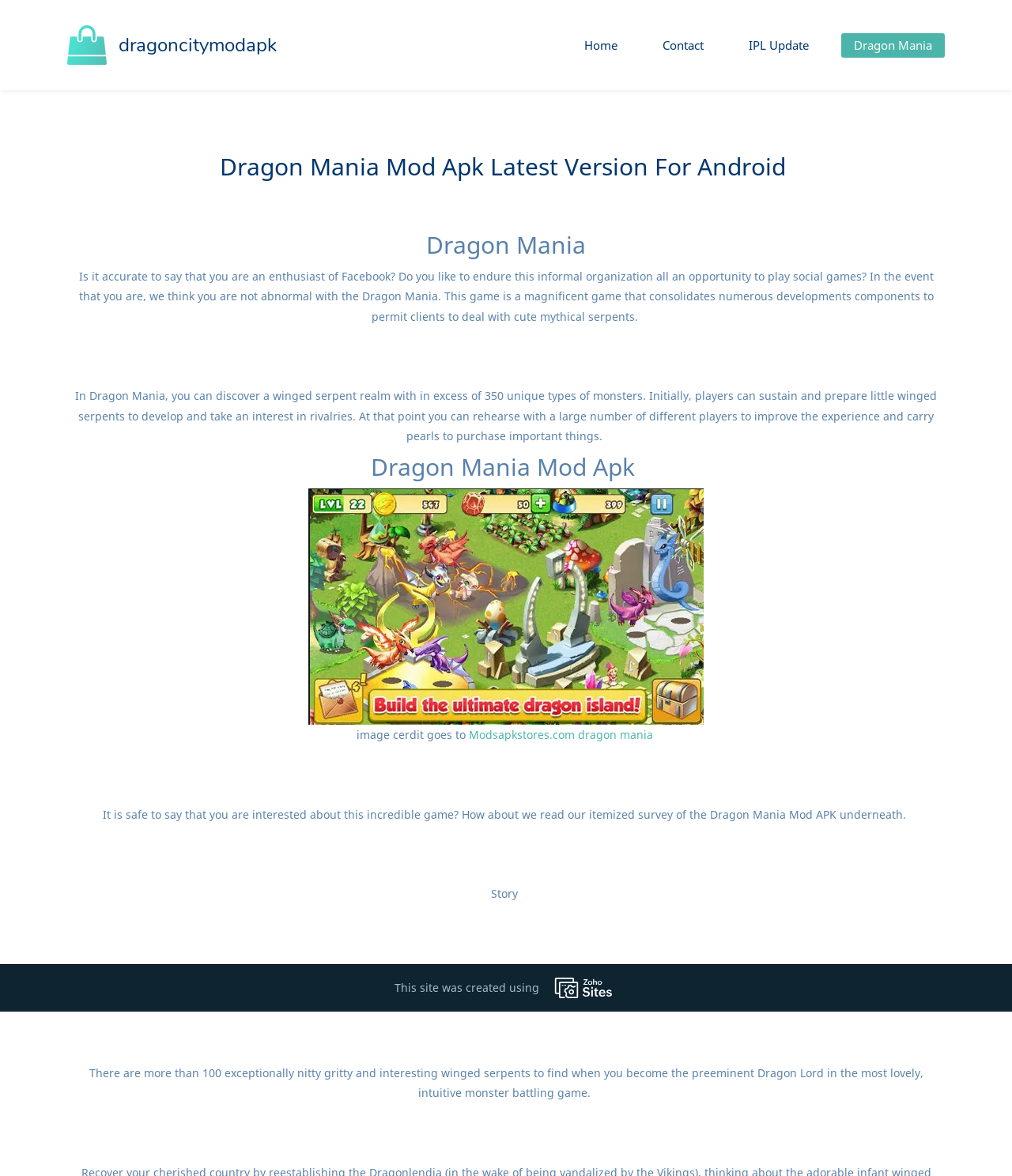How many types of monsters are there in the game?
Please answer the question as detailed as possible.

I found the answer in the StaticText element 'In Dragon Mania, you can discover a winged serpent realm with in excess of 350 unique types of monsters.' which provides information about the game's features.